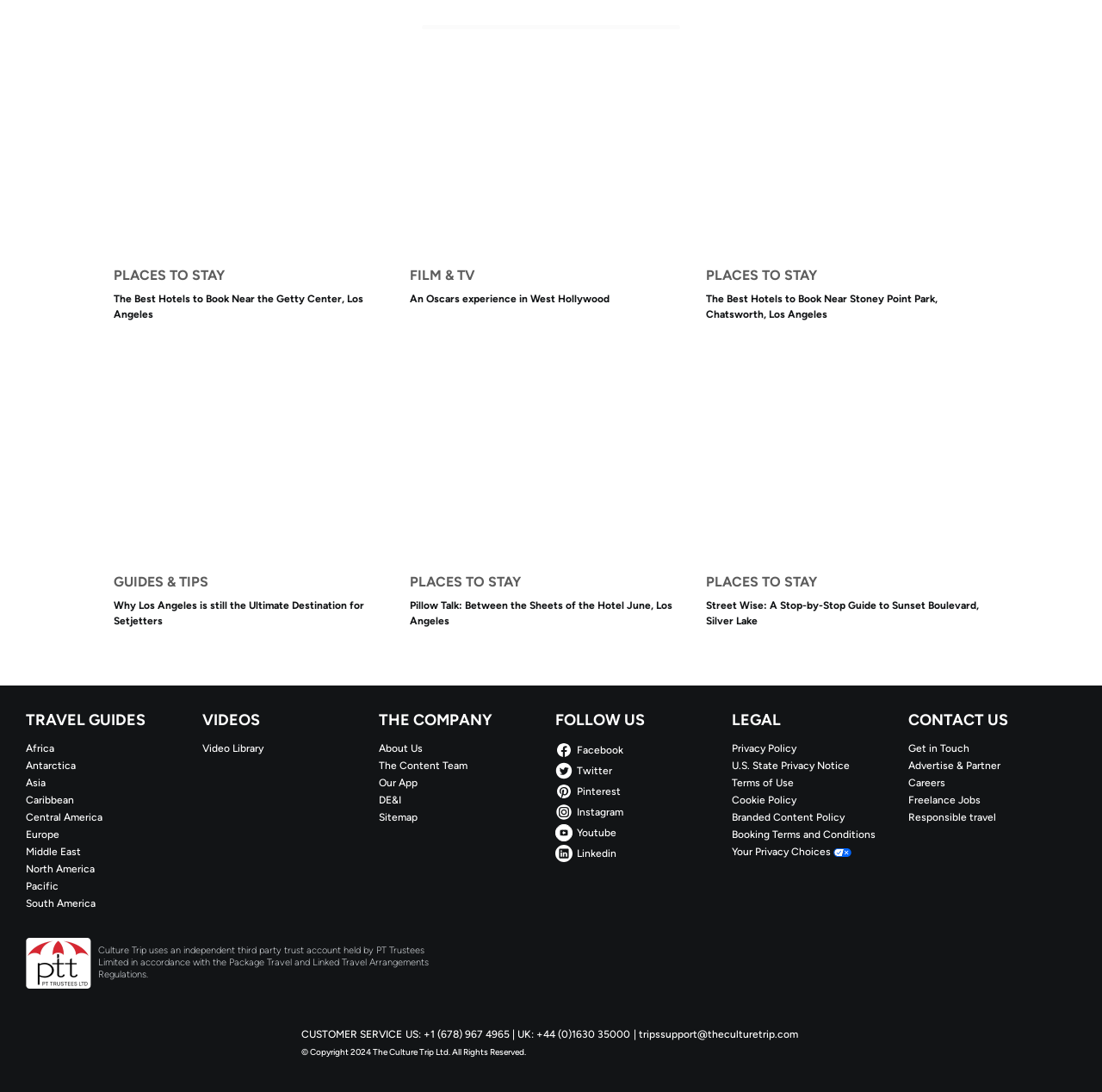Using the information in the image, could you please answer the following question in detail:
How many continents are listed on this website?

I can see links to different continents, such as 'Africa', 'Antarctica', 'Asia', 'Caribbean', 'Central America', 'Europe', and 'North America', which indicates that there are 7 continents listed on this website.